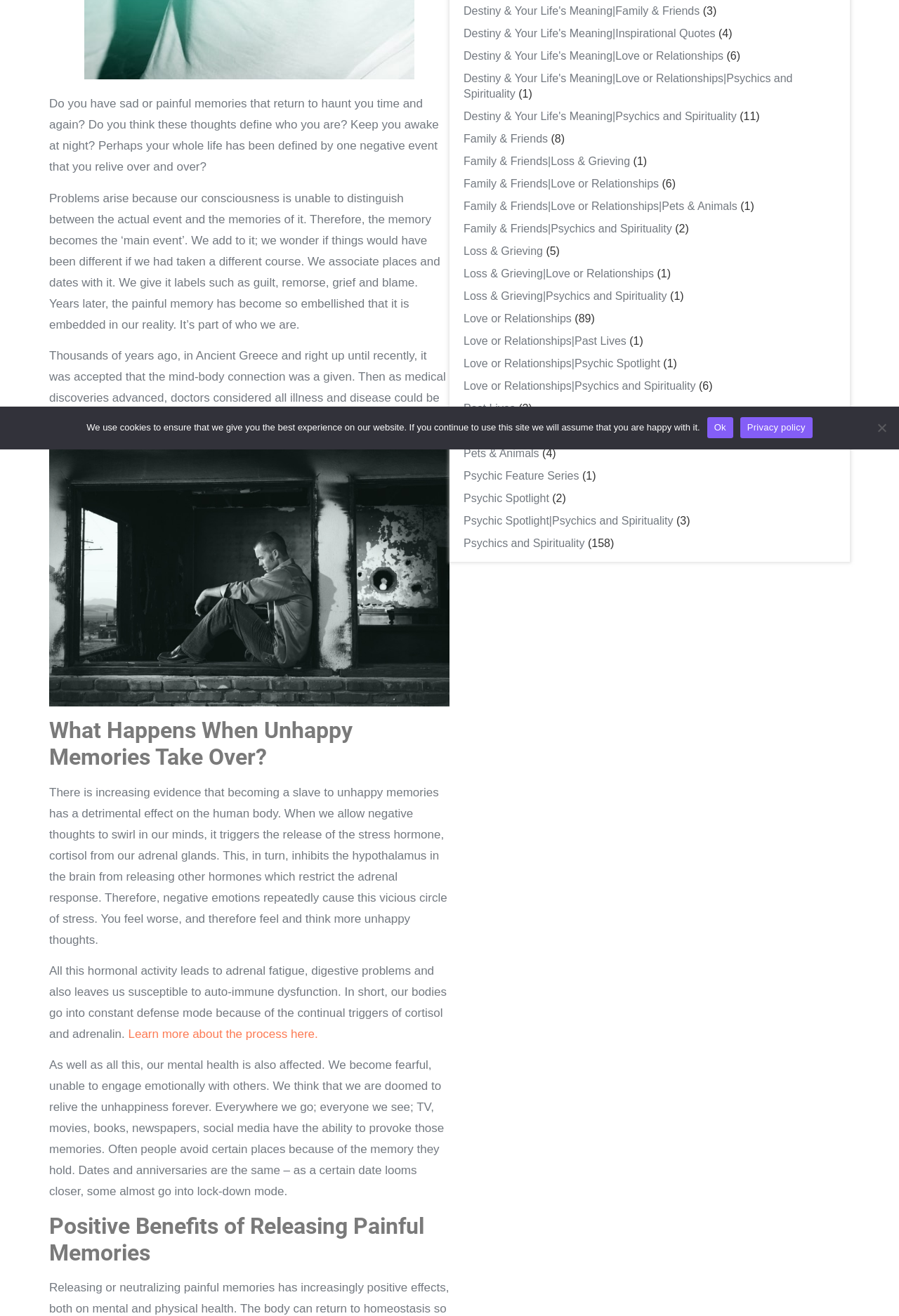Please specify the bounding box coordinates in the format (top-left x, top-left y, bottom-right x, bottom-right y), with values ranging from 0 to 1. Identify the bounding box for the UI component described as follows: Privacy policy

[0.823, 0.317, 0.904, 0.333]